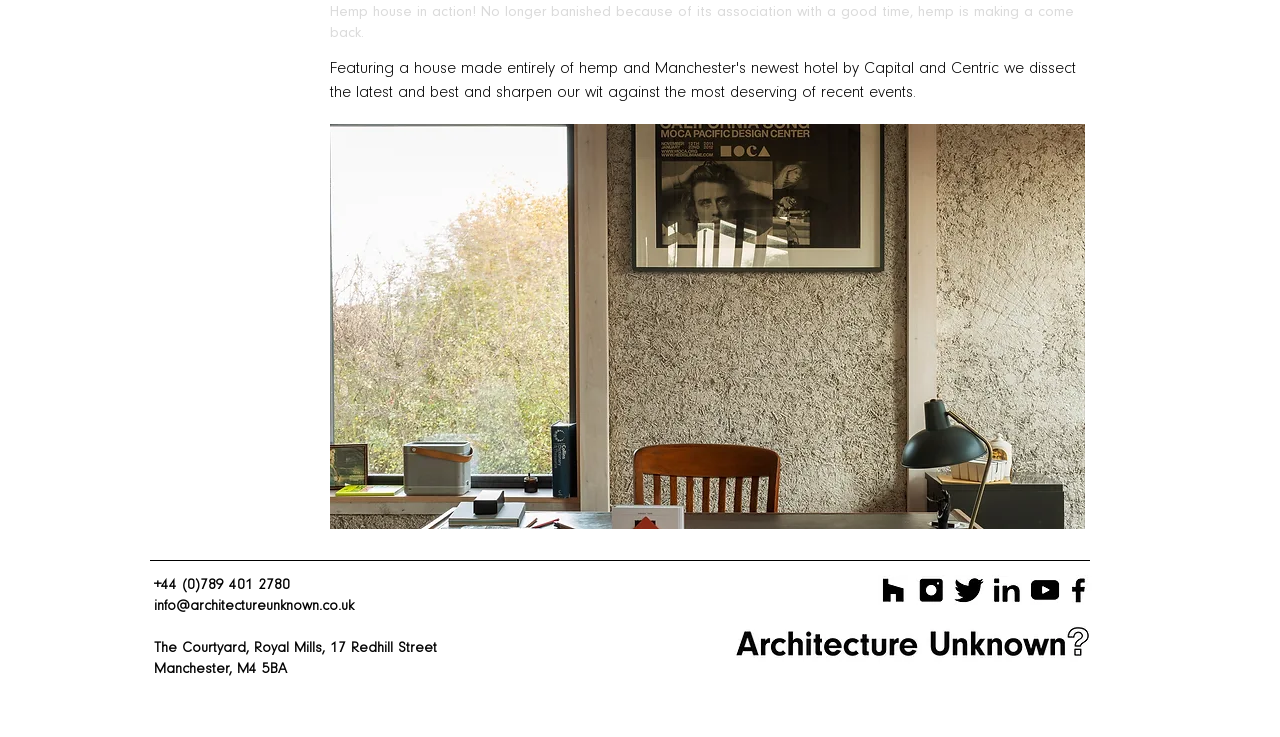Locate the UI element described by Login and provide its bounding box coordinates. Use the format (top-left x, top-left y, bottom-right x, bottom-right y) with all values as floating point numbers between 0 and 1.

None